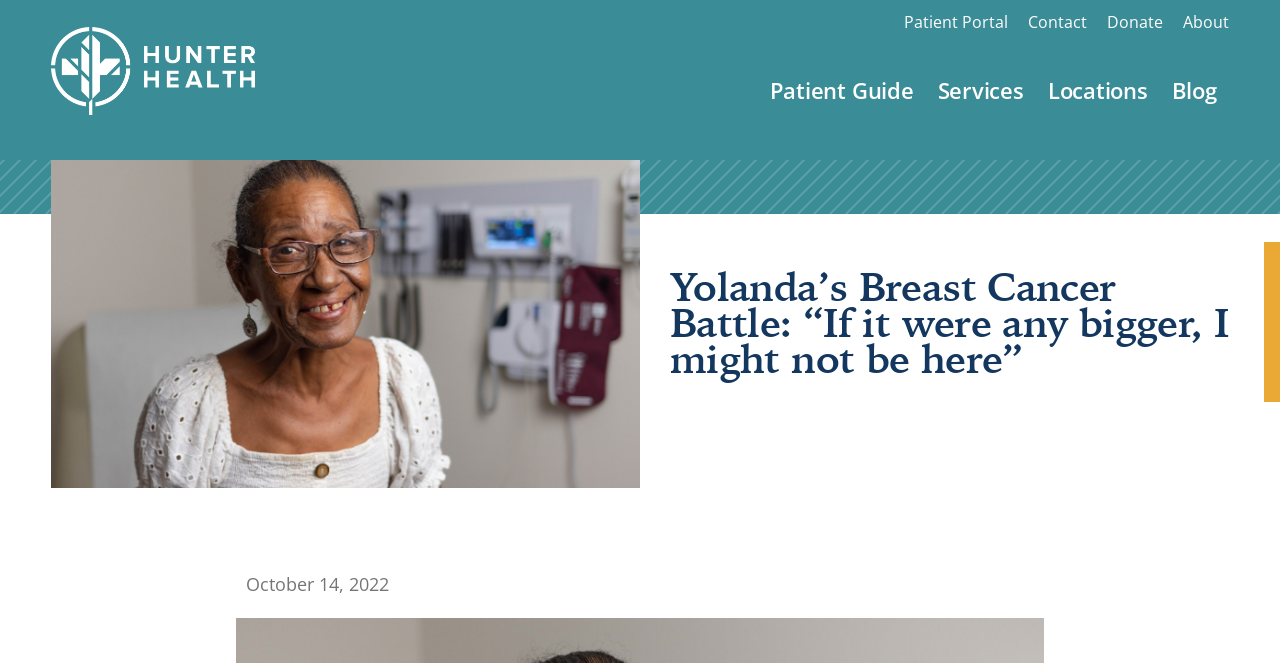Please identify the bounding box coordinates of the element on the webpage that should be clicked to follow this instruction: "Click the Hunter Health logo". The bounding box coordinates should be given as four float numbers between 0 and 1, formatted as [left, top, right, bottom].

[0.04, 0.041, 0.199, 0.173]